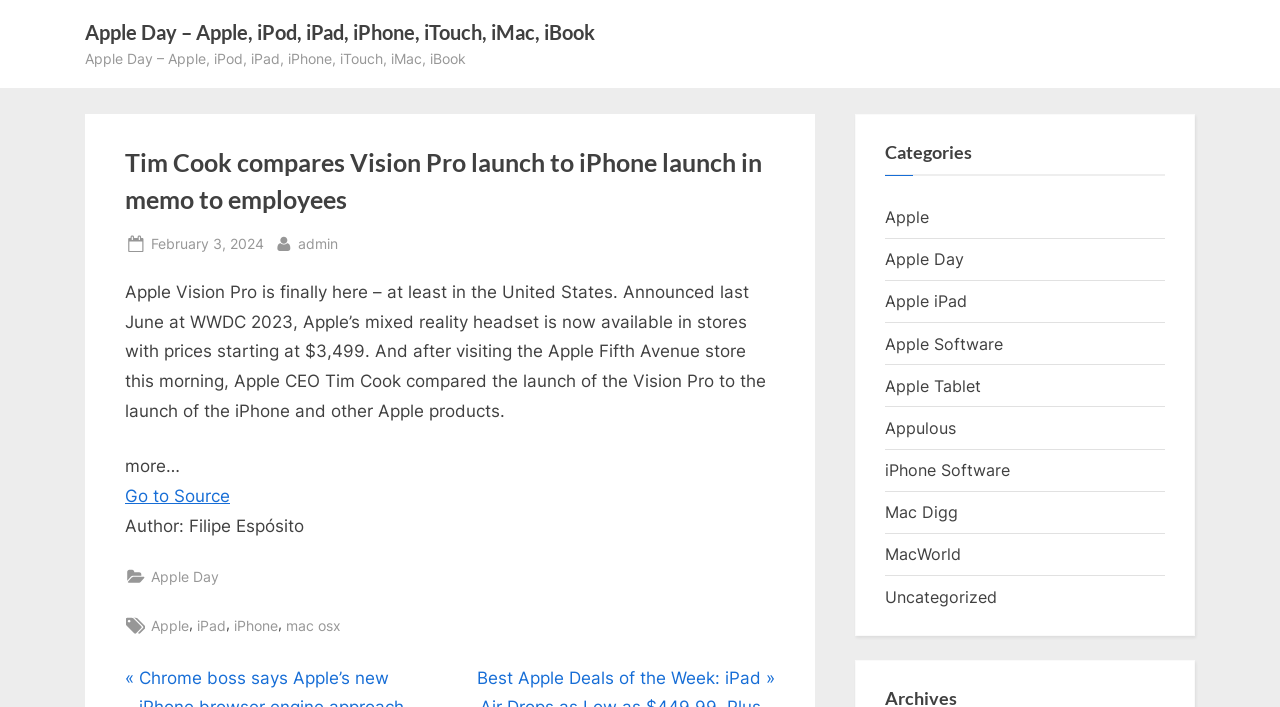Provide a one-word or short-phrase answer to the question:
What is the name of the Apple store visited by Tim Cook?

Apple Fifth Avenue store